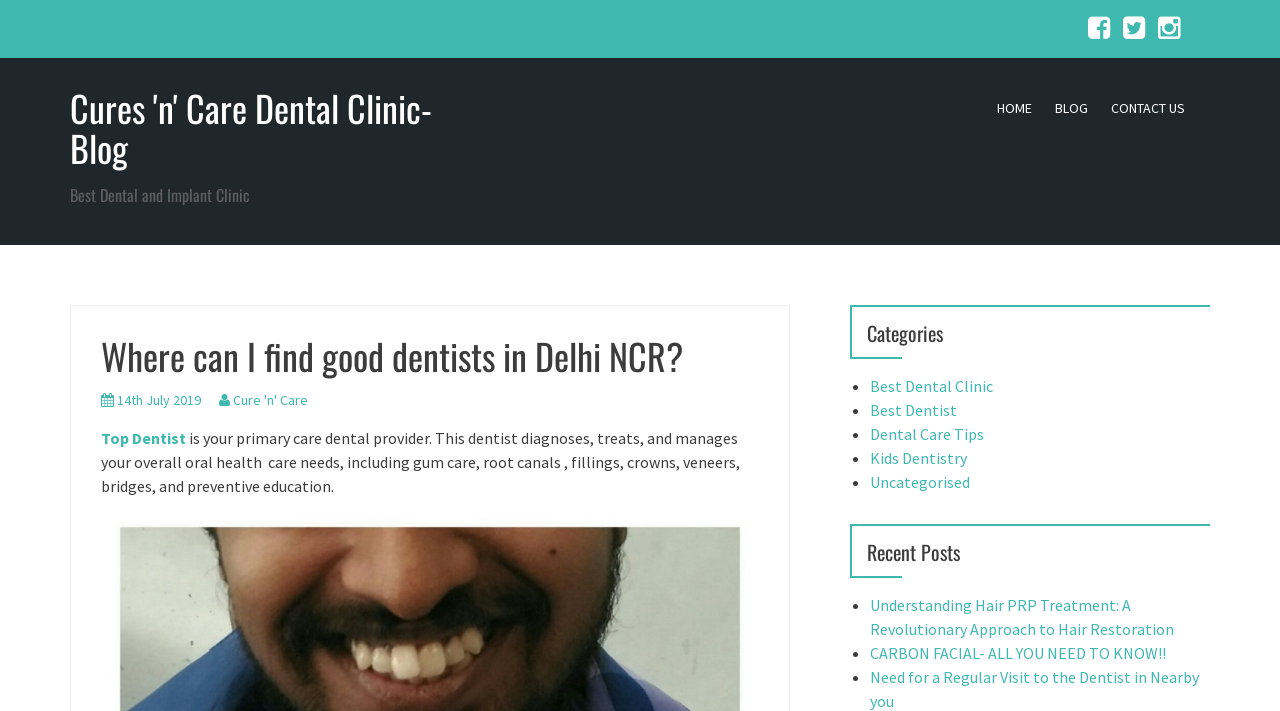What is the name of the dental clinic?
With the help of the image, please provide a detailed response to the question.

I found the answer by looking at the heading element with the text 'Cures 'n' Care Dental Clinic- Blog' which is a prominent element on the webpage, indicating that it is the name of the dental clinic.